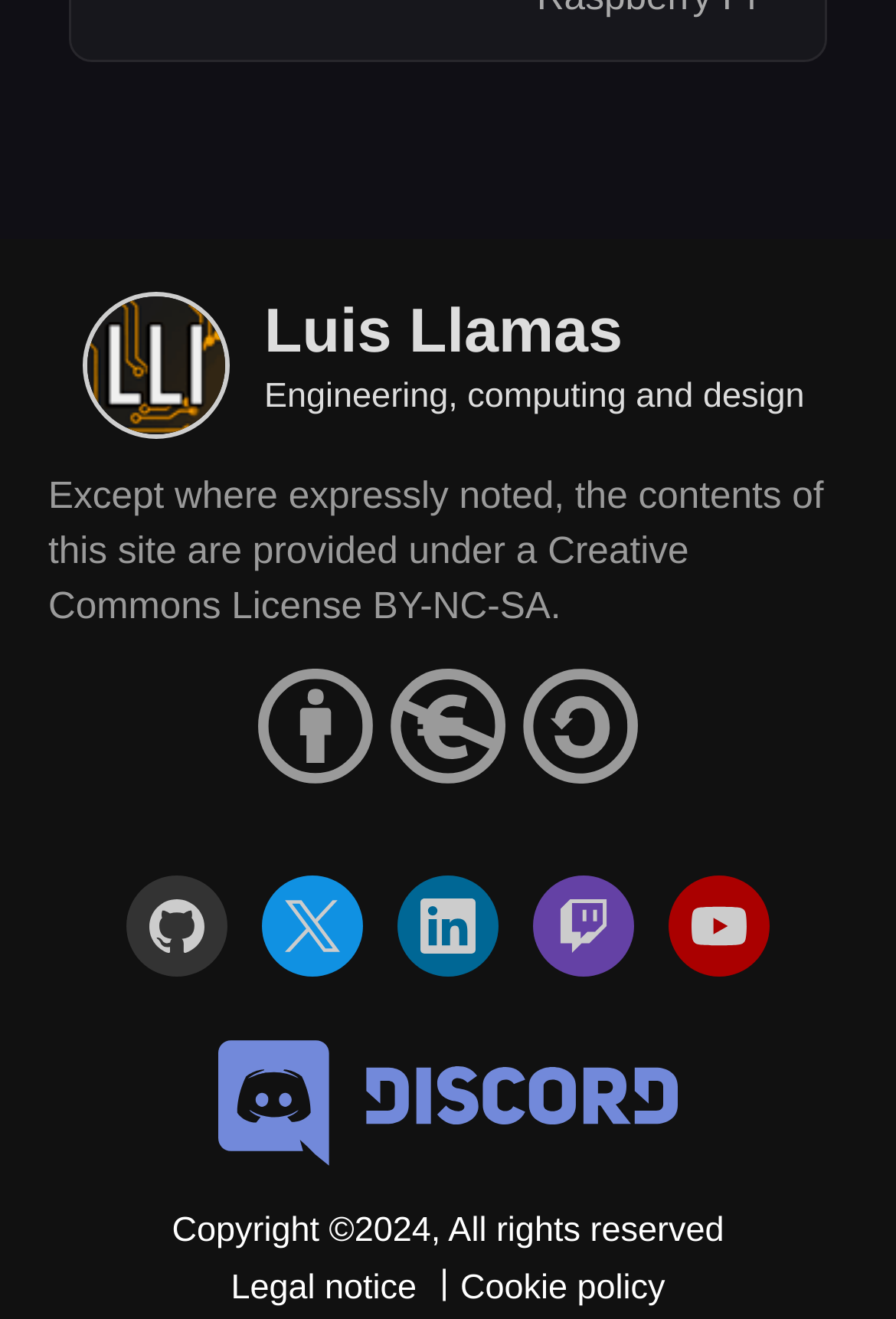Examine the image carefully and respond to the question with a detailed answer: 
What is the copyright year?

The copyright year is 2024, as indicated by the StaticText element with the text 'Copyright ©2024, All rights reserved' located at the bottom-center of the webpage.